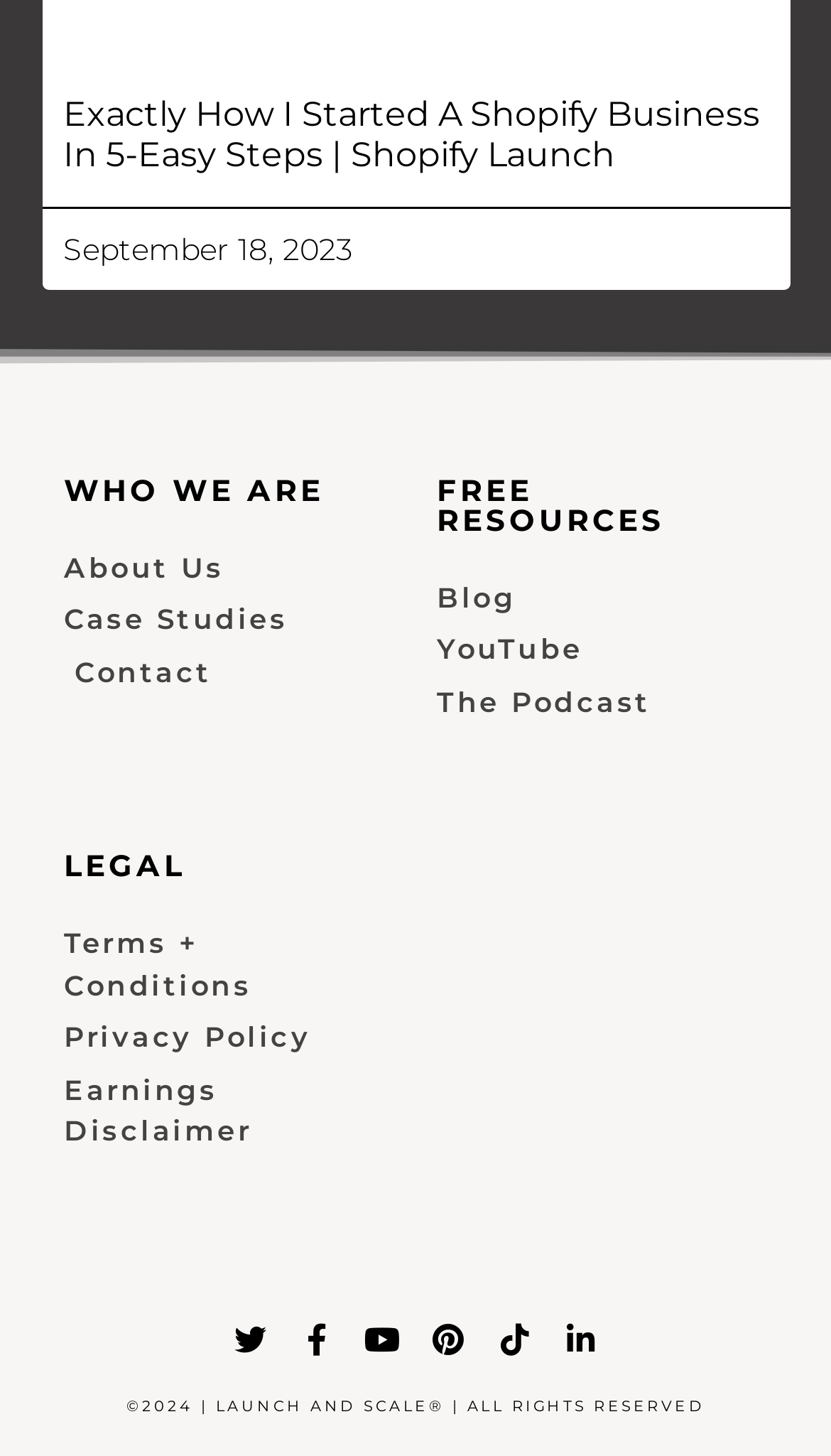Based on the visual content of the image, answer the question thoroughly: How many social media links are there at the bottom of the page?

I looked at the bottom of the page and found two social media links: 'Contact' with bounding box coordinates [0.077, 0.448, 0.474, 0.477] and 'Tiktok' with bounding box coordinates [0.6, 0.909, 0.638, 0.931].